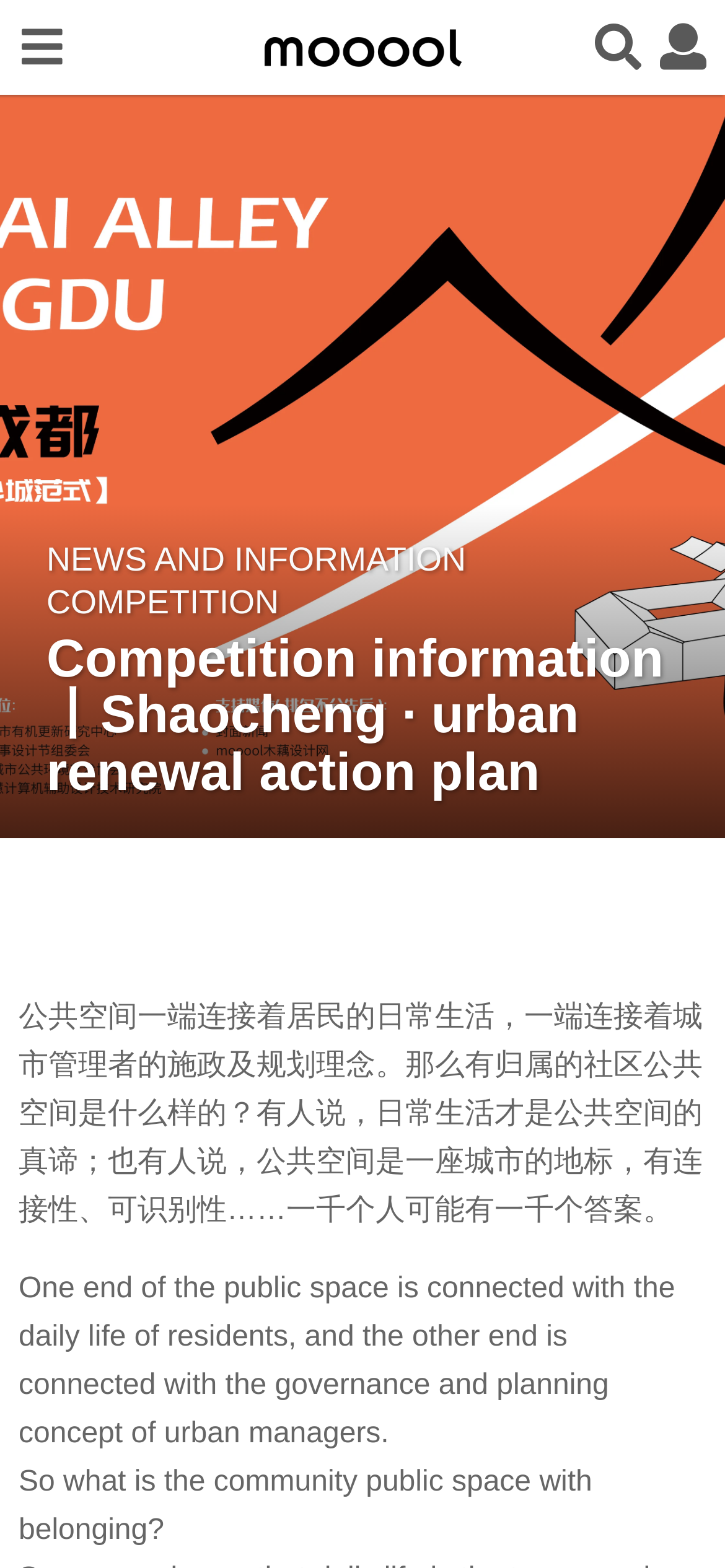Please respond to the question with a concise word or phrase:
What is the relationship between public space and daily life?

Connected